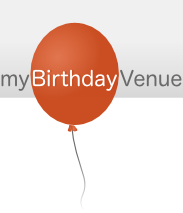Provide an in-depth description of all elements within the image.

The image features a vibrant orange balloon prominently showcasing the name "myBirthdayVenue" in white text, emphasizing the brand's focus on birthday celebrations. This playful design evokes a festive atmosphere, making it clear that myBirthdayVenue specializes in helping individuals plan memorable birthday parties. The balloon's design, combined with the brand's name, symbolizes joy and celebration, encapsulating the essence of what the service offers—venues and ideas to enhance birthday festivities. The overall aesthetic is inviting and cheerful, perfectly suited to resonate with those looking to organize a special celebration.